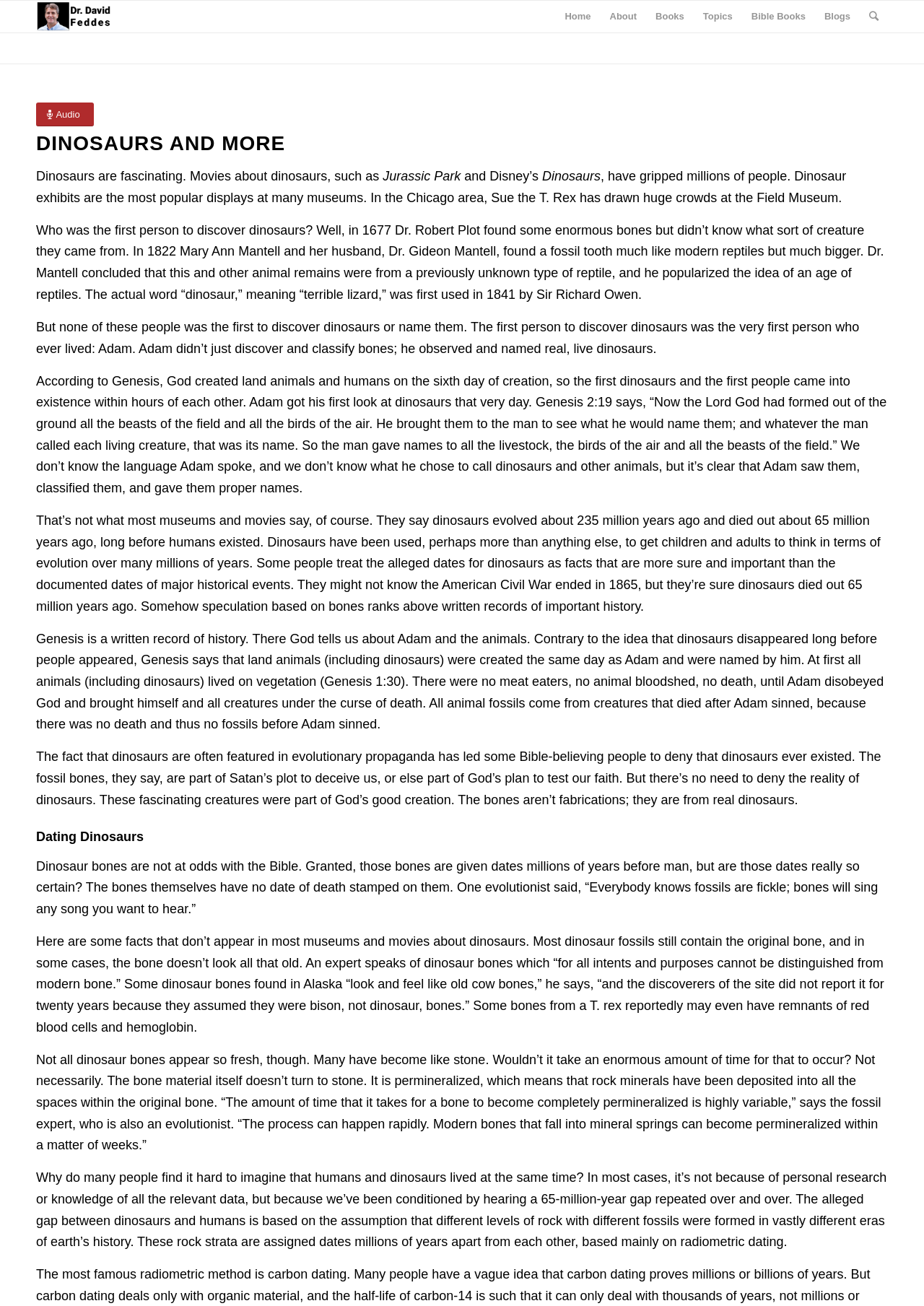Please reply to the following question with a single word or a short phrase:
What is the name of the T. Rex mentioned in the webpage?

Sue